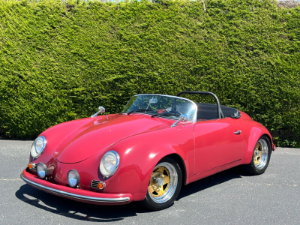Elaborate on the image by describing it in detail.

This image features a stunning 1967 Porsche 356, distinguished by its vibrant red exterior and classic coupe styling. It boasts a sleek design complemented by a black convertible top, reflecting the elegance of vintage sports cars. The vehicle is equipped with distinctive round headlights and stylish alloy wheels, highlighting its sporty appeal. Set against a lush green backdrop, the car is parked in a location that enhances its striking appearance. The 1967 Porsche 356 is renowned for its powerful performance and timeless aesthetic, making it a prized addition for collectors and enthusiasts alike.